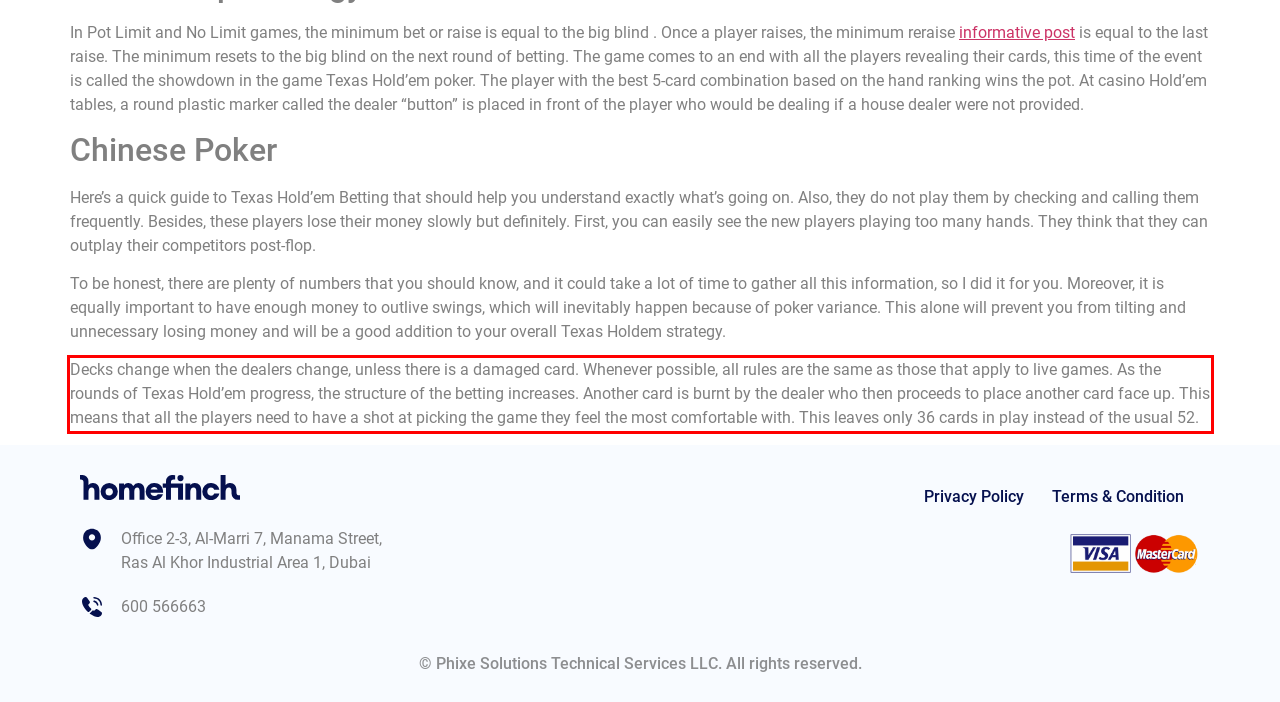Identify the text inside the red bounding box on the provided webpage screenshot by performing OCR.

Decks change when the dealers change, unless there is a damaged card. Whenever possible, all rules are the same as those that apply to live games. As the rounds of Texas Hold’em progress, the structure of the betting increases. Another card is burnt by the dealer who then proceeds to place another card face up. This means that all the players need to have a shot at picking the game they feel the most comfortable with. This leaves only 36 cards in play instead of the usual 52.